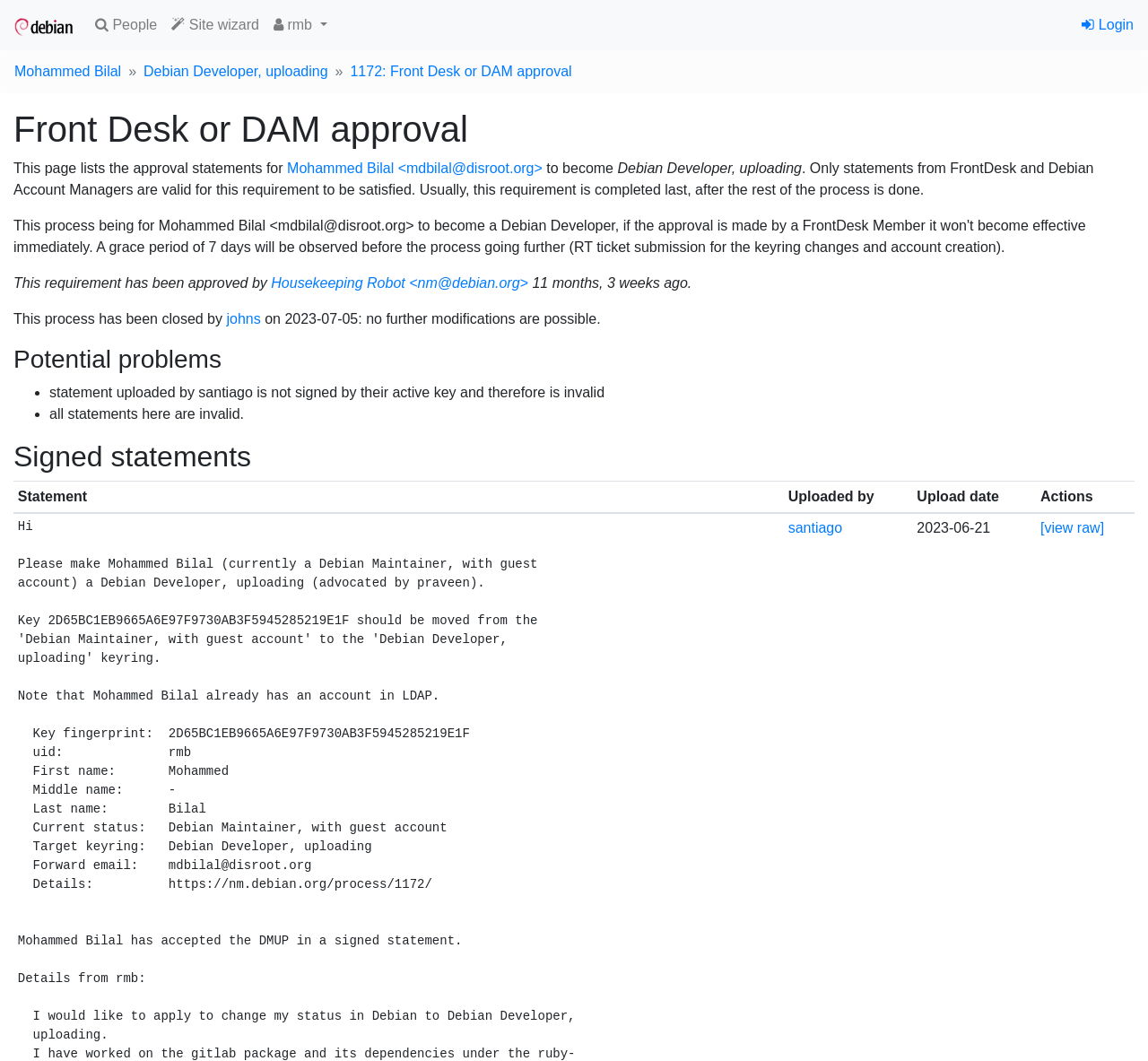Can you find and provide the title of the webpage?

Front Desk or DAM approval